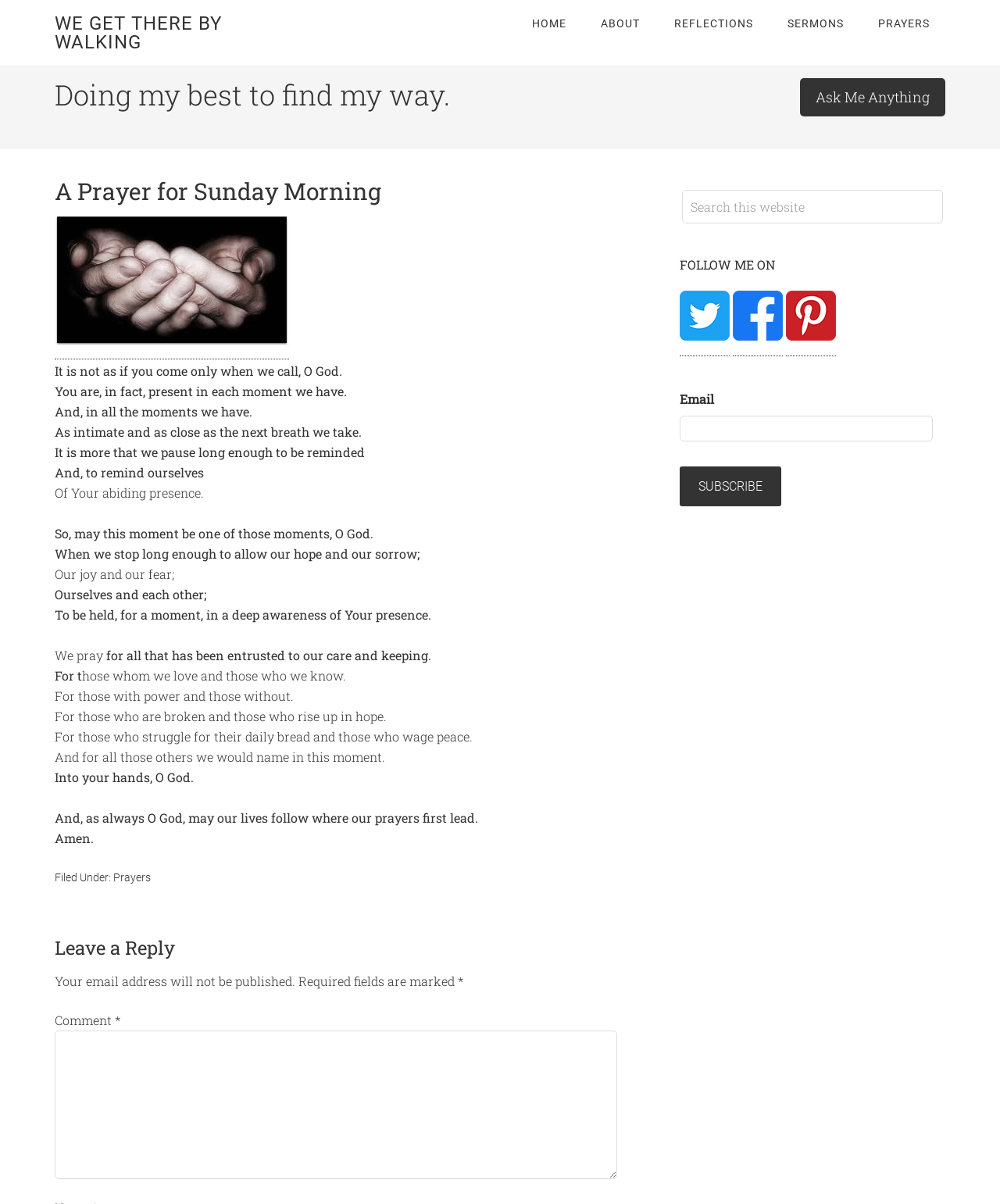Provide a single word or phrase to answer the given question: 
What is the purpose of the 'Leave a Reply' section?

To comment on the prayer